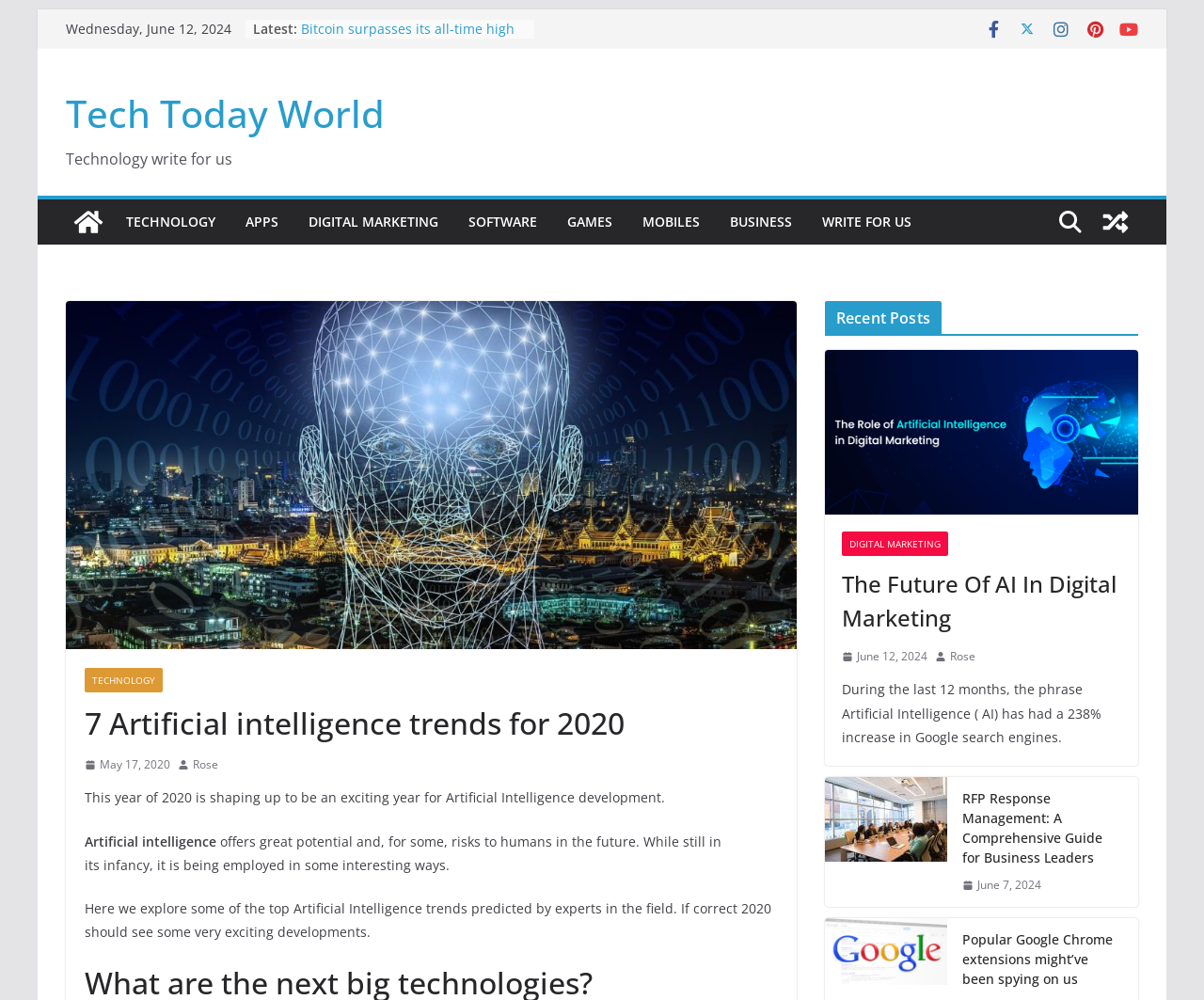Locate the bounding box coordinates of the area to click to fulfill this instruction: "Check the popular Google Chrome extensions". The bounding box should be presented as four float numbers between 0 and 1, in the order [left, top, right, bottom].

[0.799, 0.929, 0.933, 0.988]